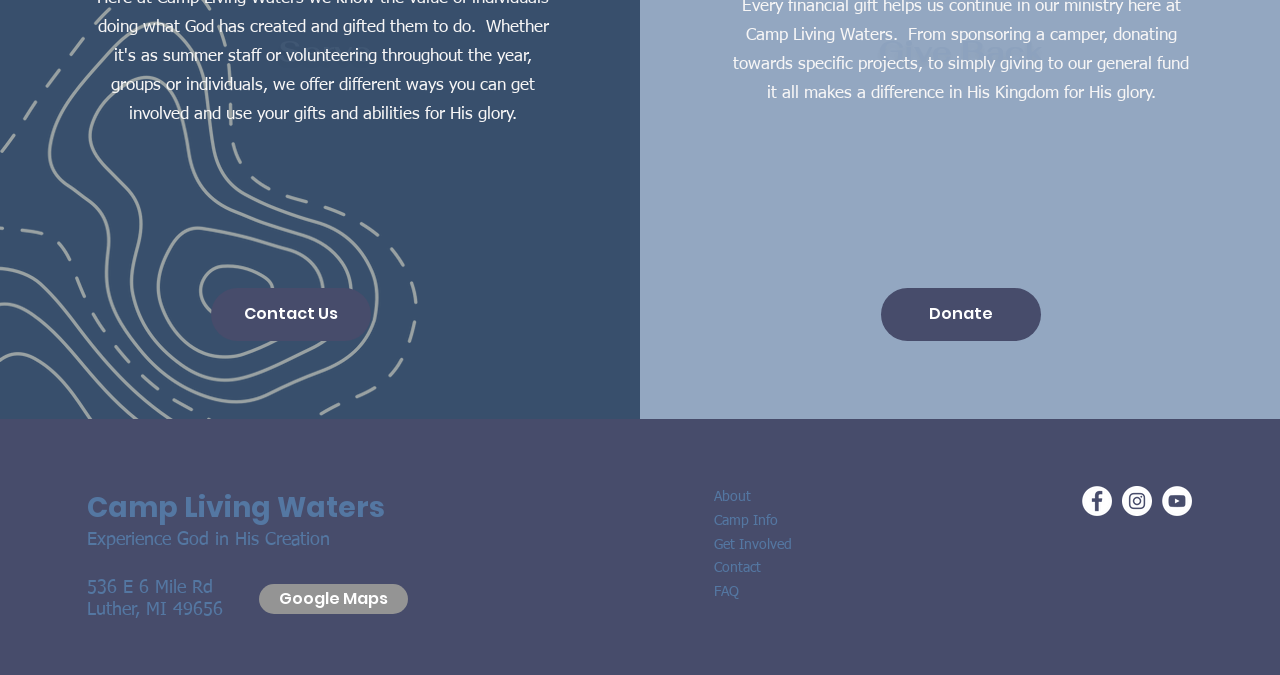What is the address of the camp?
Based on the image, give a one-word or short phrase answer.

536 E 6 Mile Rd, Luther, MI 49656